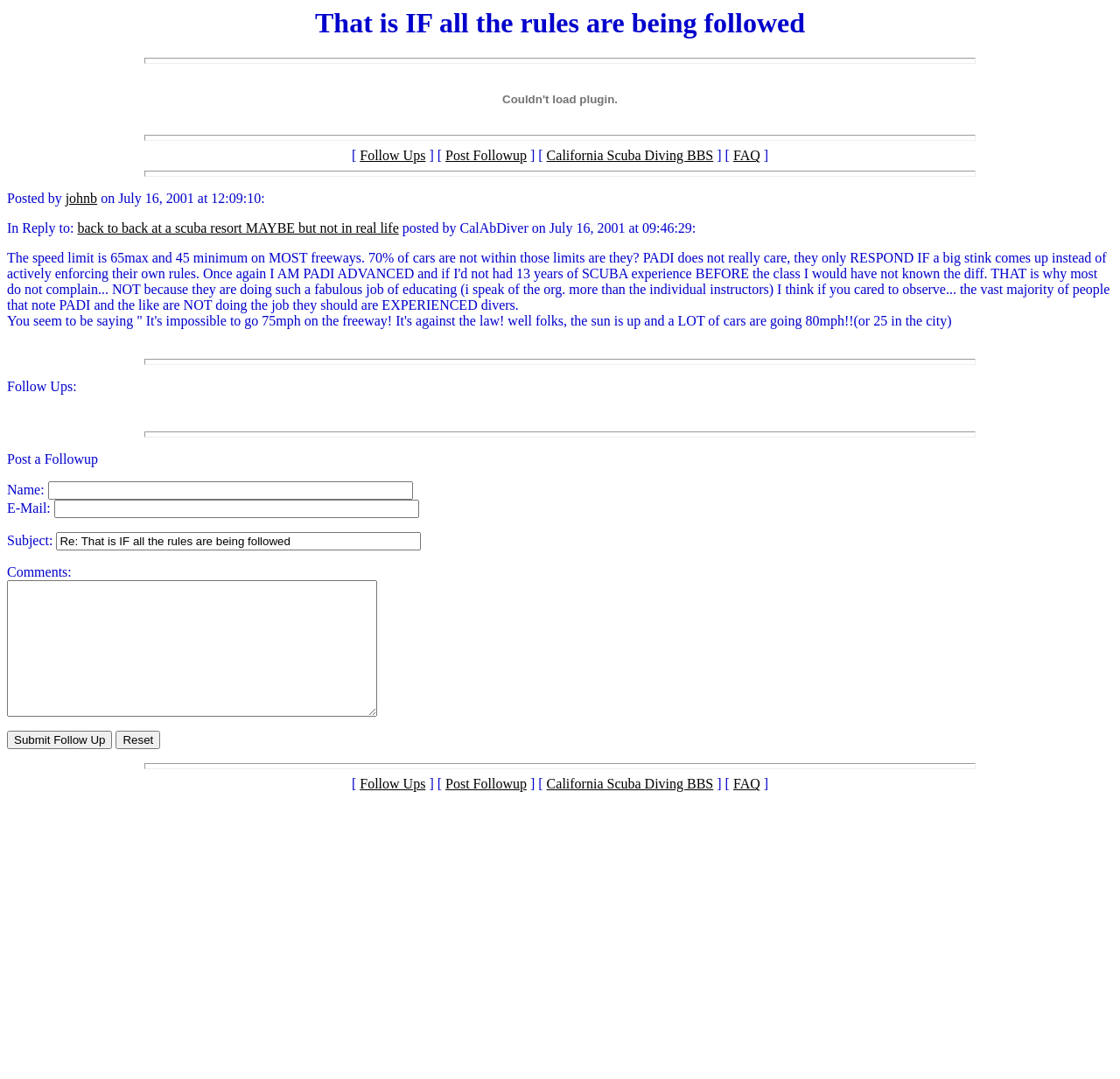Summarize the webpage comprehensively, mentioning all visible components.

This webpage appears to be a forum post or discussion thread. At the top, there is a heading that reads "That is IF all the rules are being followed". Below this heading, there are several horizontal separators that divide the page into sections.

In the first section, there are several links, including "Follow Ups", "Post Followup", "California Scuba Diving BBS", and "FAQ". These links are aligned horizontally and take up most of the width of the page.

Below these links, there is a section that displays information about the post, including the author's name "johnb" and the date and time the post was made. There is also a link to a previous post, titled "back to back at a scuba resort MAYBE but not in real life", which is attributed to "CalAbDiver".

The main content of the post is a block of text that discusses the idea that just because something is against the law, it doesn't mean it doesn't happen. The text is quite long and takes up most of the width of the page.

Below the main content, there is another section that displays a list of follow-up posts, with links to each one. There are also buttons to post a new follow-up and to reset the form.

At the bottom of the page, there is a form that allows users to post a new follow-up. The form includes fields for the user's name, email, subject, and comments, as well as buttons to submit the follow-up or reset the form.